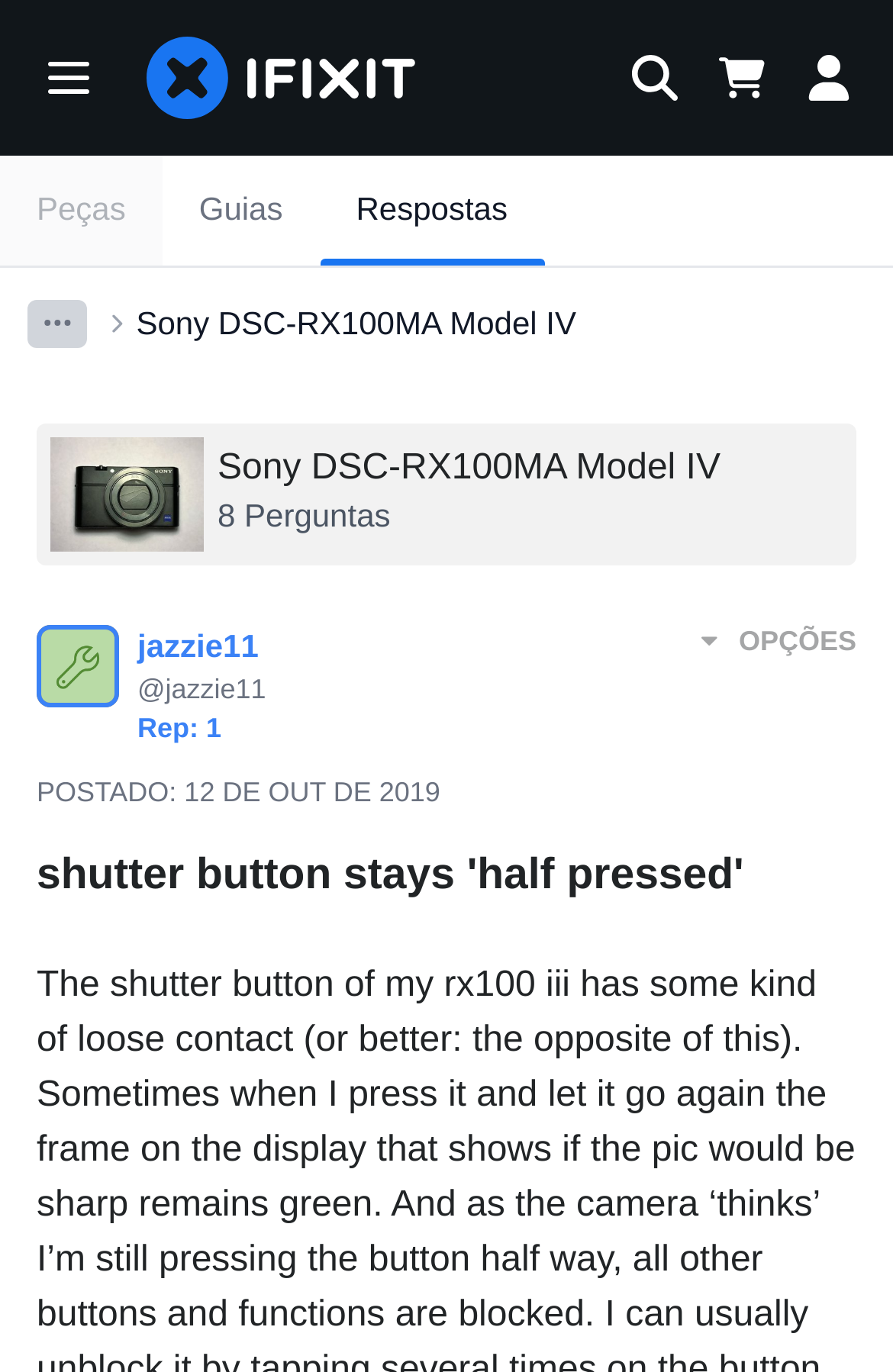Identify and extract the main heading of the webpage.

shutter button stays 'half pressed'